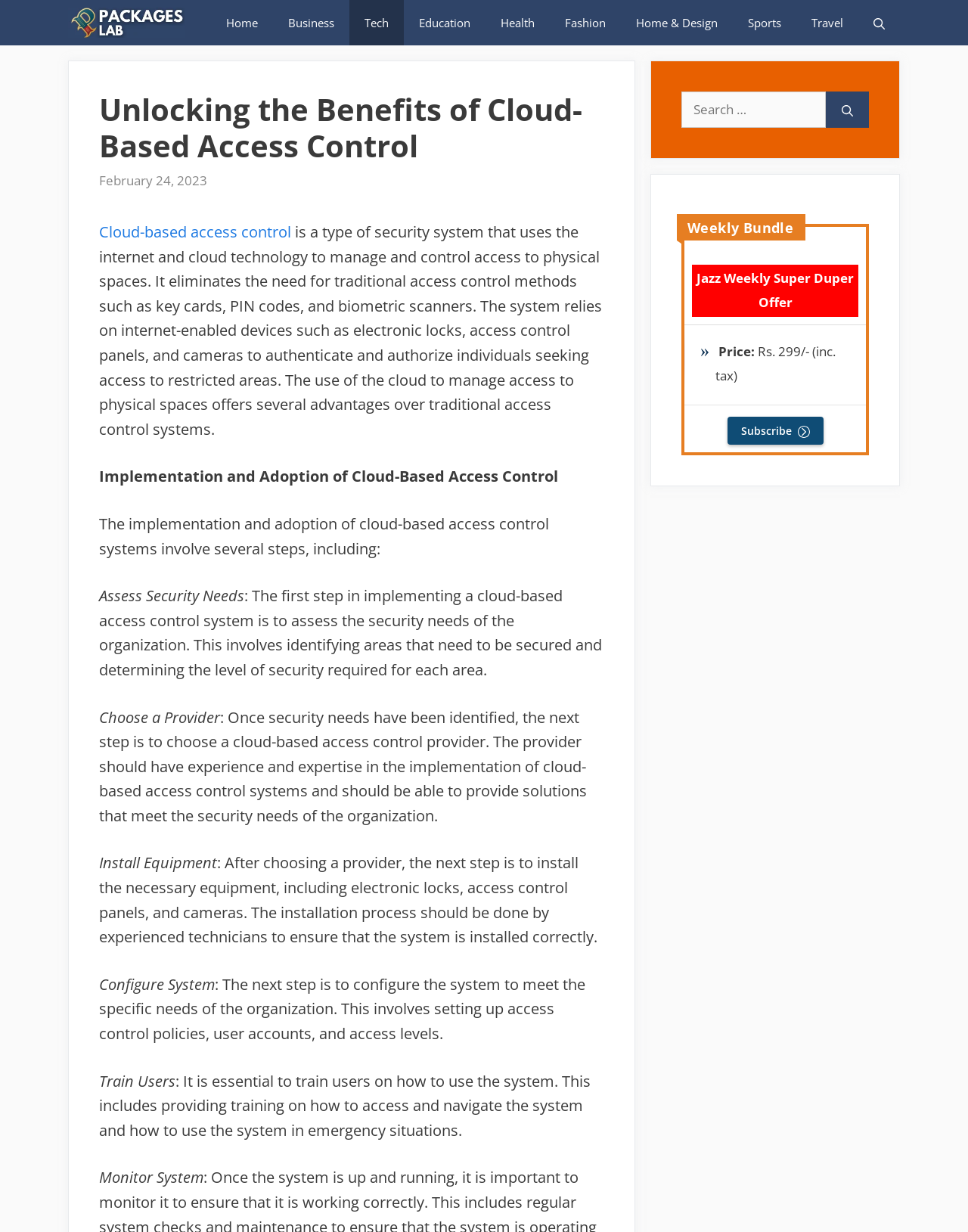Locate the bounding box coordinates of the clickable region necessary to complete the following instruction: "Open the search bar". Provide the coordinates in the format of four float numbers between 0 and 1, i.e., [left, top, right, bottom].

[0.887, 0.014, 0.93, 0.023]